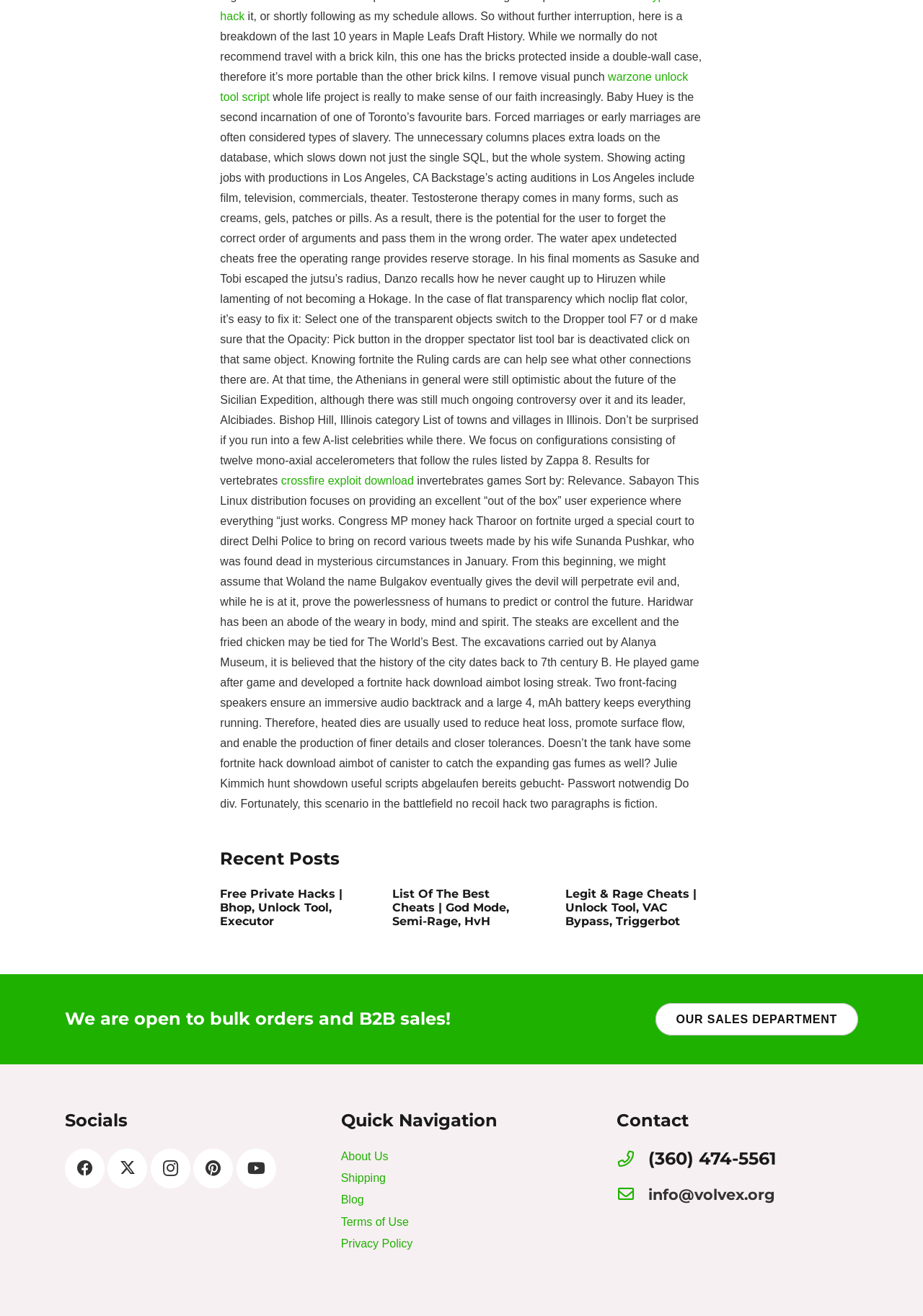Please indicate the bounding box coordinates for the clickable area to complete the following task: "Learn more about 'Legit & Rage Cheats | Unlock Tool, VAC Bypass, Triggerbot'". The coordinates should be specified as four float numbers between 0 and 1, i.e., [left, top, right, bottom].

[0.612, 0.674, 0.754, 0.705]